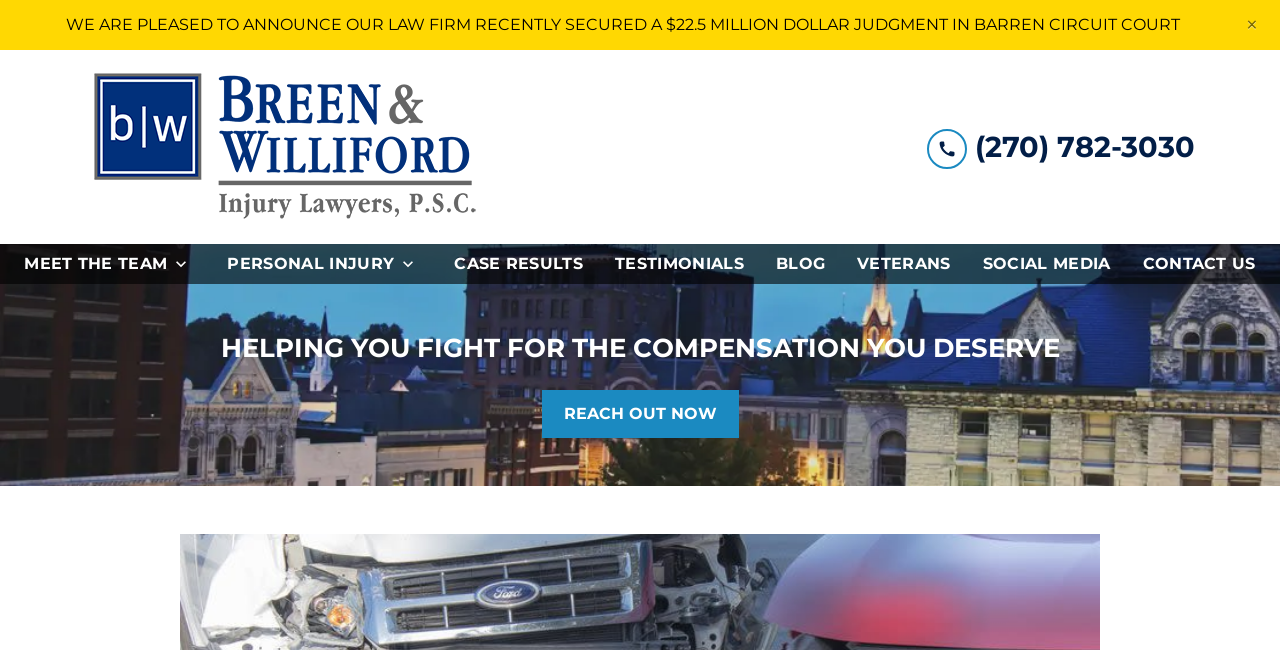What is the topic of the highlighted news?
Please answer the question with a detailed response using the information from the screenshot.

I found the topic of the highlighted news by looking at the StaticText element with the bounding box coordinates [0.052, 0.023, 0.922, 0.052] and the corresponding text 'WE ARE PLEASED TO ANNOUNCE OUR LAW FIRM RECENTLY SECURED A $22.5 MILLION DOLLAR JUDGMENT IN BARREN CIRCUIT COURT'.